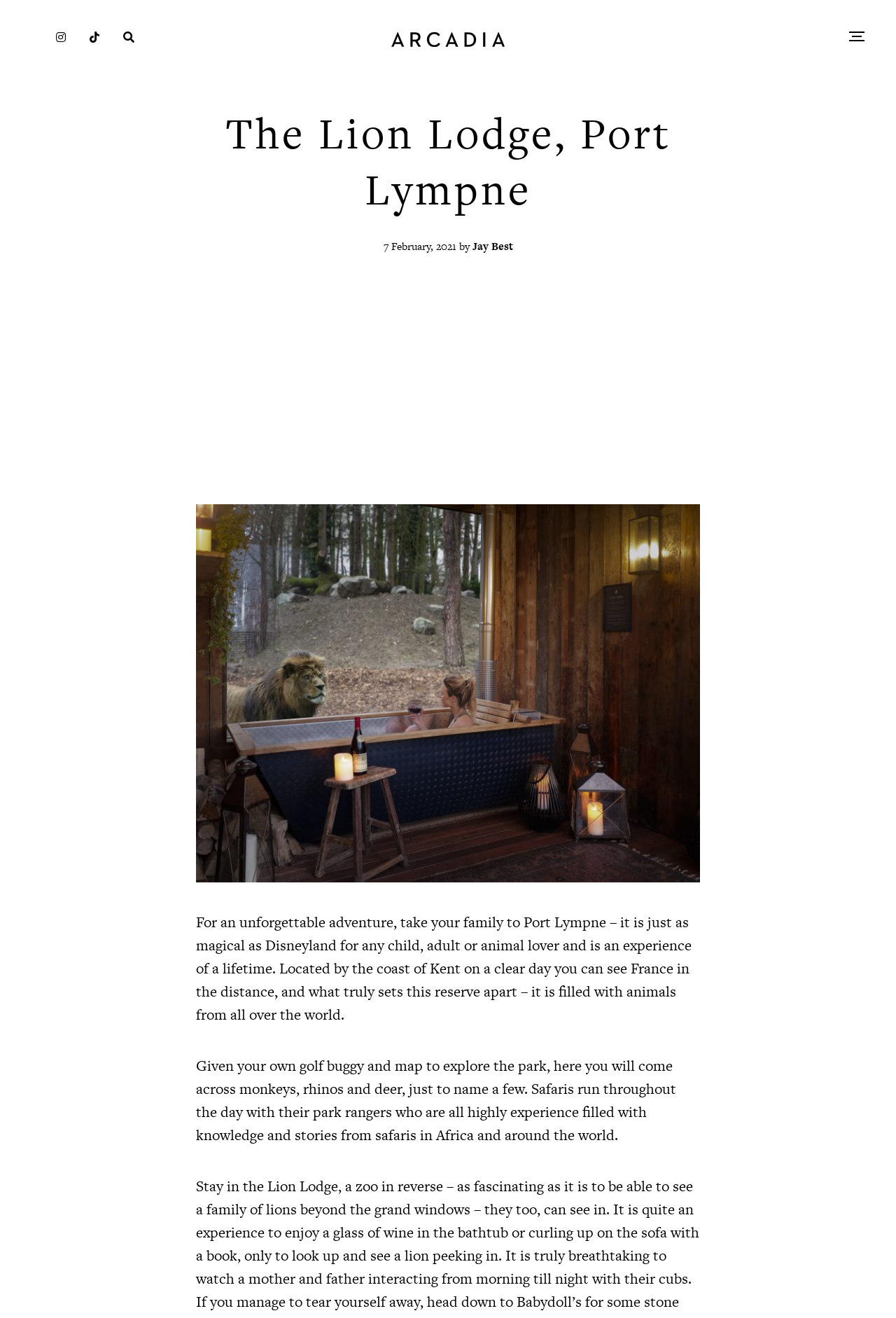Please provide a comprehensive answer to the question below using the information from the image: What do the park rangers have?

I found the answer by reading the StaticText element with the text 'Safaris run throughout the day with their park rangers who are all highly experience filled with knowledge and stories from safaris in Africa and around the world.' which is located below the previous StaticText element.